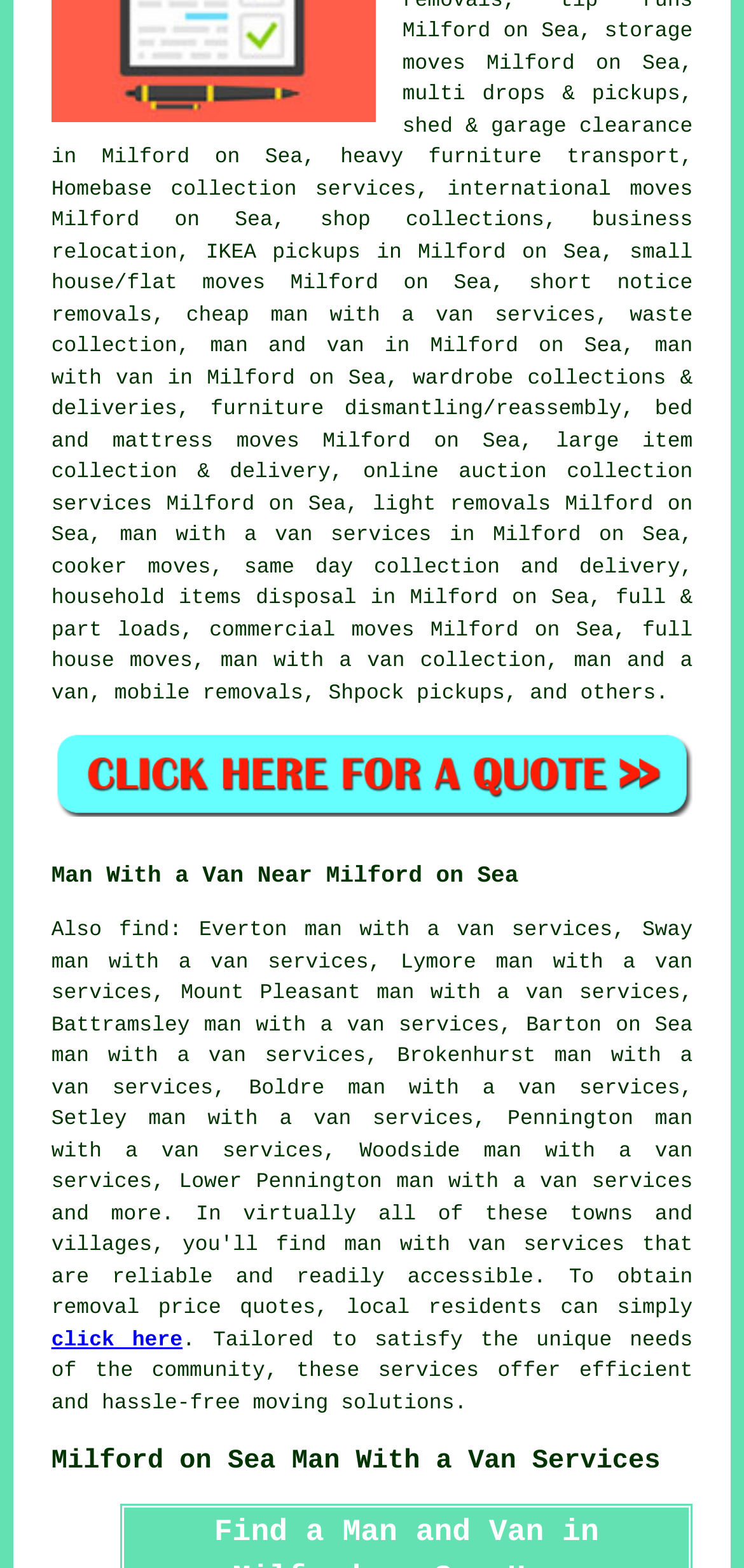Provide a brief response to the question using a single word or phrase: 
What is the location of the 'man with a van services' link?

Middle of the page